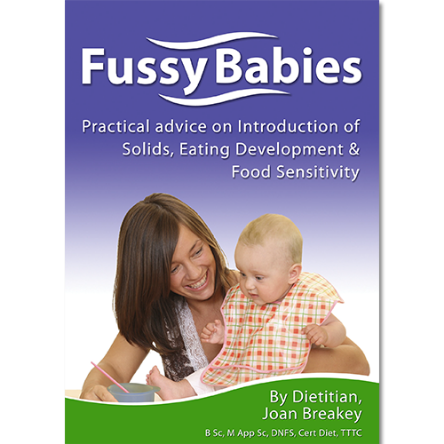Offer a detailed explanation of the image.

The image features the cover of the ebook titled "Fussy Babies," highlighted prominently against a gradient blue background. It showcases a smiling dietitian, Joan Breakey, interacting with a baby who appears to be happily engaged while being fed. The title "Fussy Babies" is boldly displayed at the top, indicating the focus on providing essential guidance for introducing solids to infants. Below the title, the cover states, "Practical advice on Introduction of Solids, Eating Development & Food Sensitivity," emphasizing the content's relevance for parents navigating the challenges of infant feeding. The design includes the subtitle "By Dietitian, Joan Breakey," along with her qualifications, reinforcing her expertise in the field. This cover aims to attract readers seeking practical and insightful advice for managing food sensitivities and developmental eating in babies.